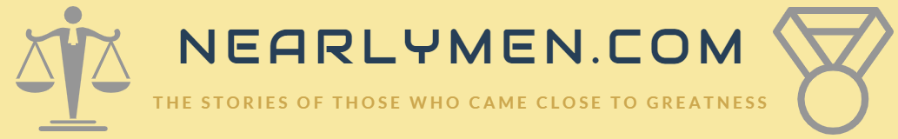Provide a comprehensive description of the image.

The image prominently features the banner of the website "Nearly Men," showcasing the title in a sleek, modern font. The design incorporates a whimsical illustration of a figure holding scales, evoking themes of balance and fairness, alongside a medal icon that hints at the pursuit of achievement and the stories of those who nearly reached greatness. The warm yellow background adds an inviting touch, while the tagline, "THE STORIES OF THOSE WHO CAME CLOSE TO GREATNESS," highlights the site’s focus on individuals who have experienced significant near-successes. This visual serves as an engaging entry point into the narratives explored on the platform.